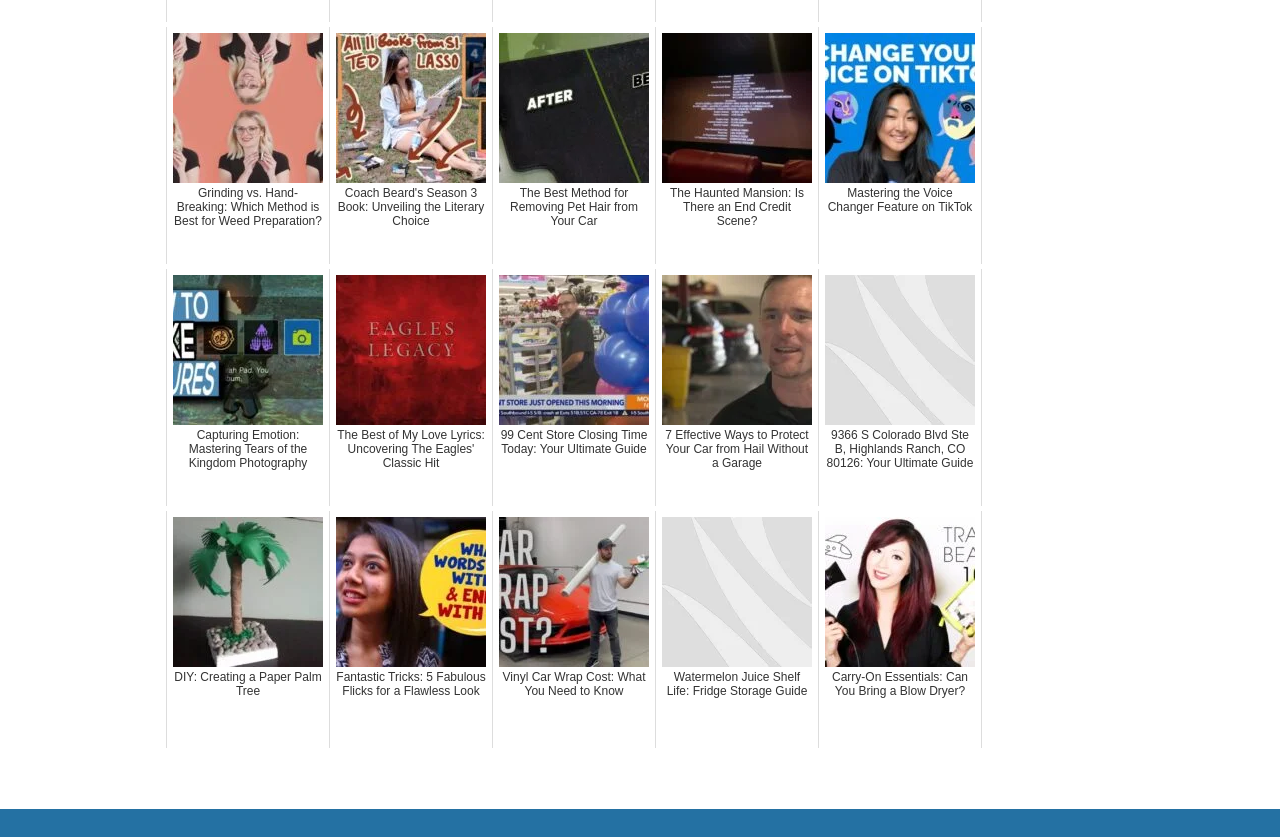Please determine the bounding box coordinates of the area that needs to be clicked to complete this task: 'Discover how to master the voice changer on TikTok'. The coordinates must be four float numbers between 0 and 1, formatted as [left, top, right, bottom].

[0.639, 0.032, 0.767, 0.315]